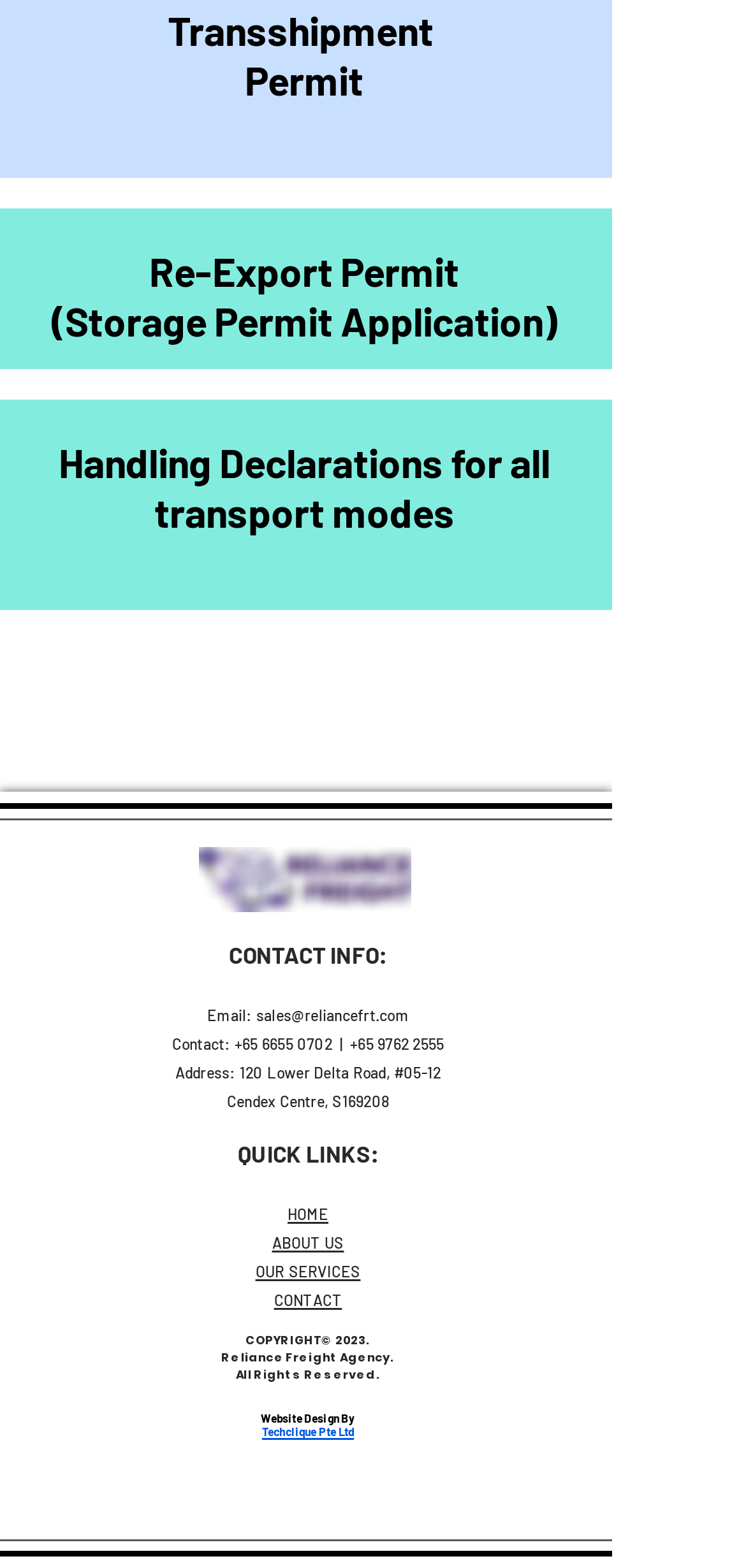Please find the bounding box coordinates in the format (top-left x, top-left y, bottom-right x, bottom-right y) for the given element description. Ensure the coordinates are floating point numbers between 0 and 1. Description: Techclique Pte Ltd

[0.351, 0.909, 0.474, 0.917]